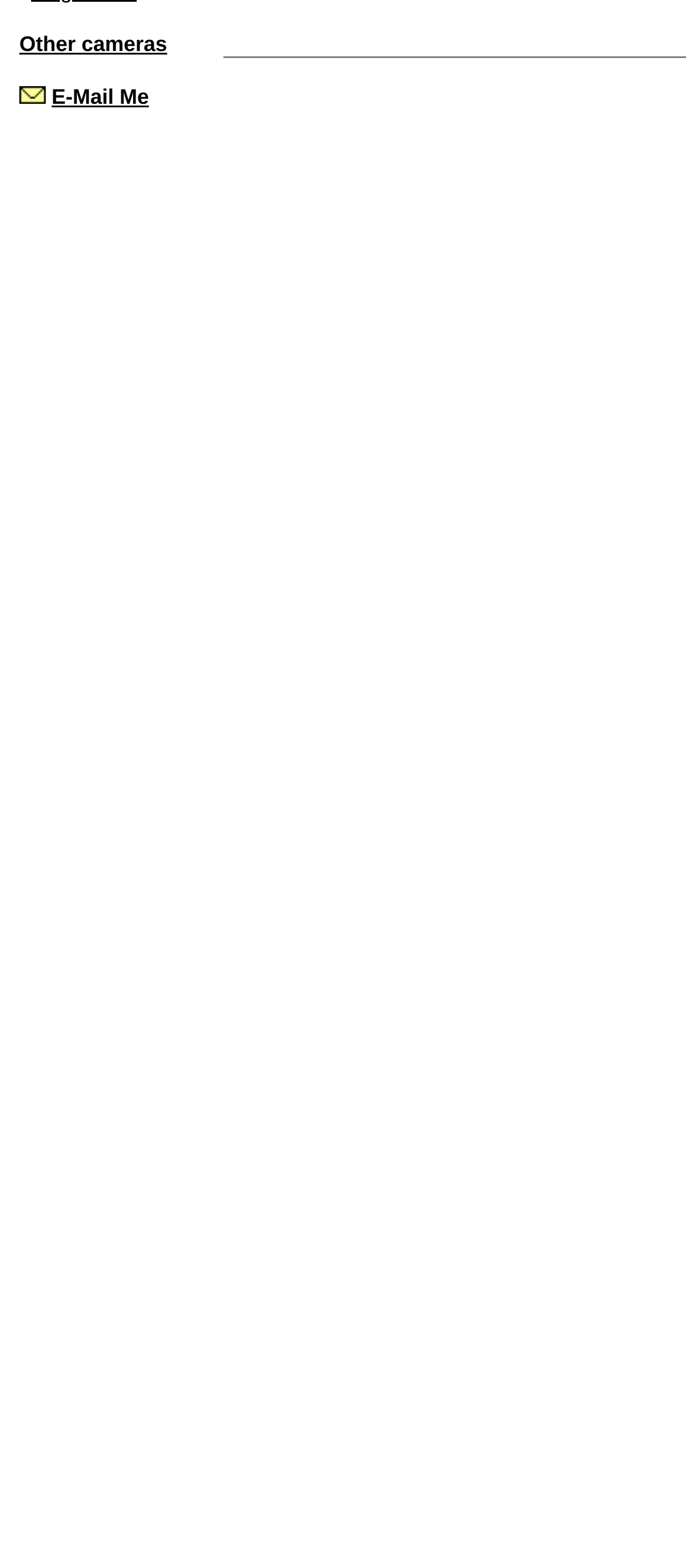Locate the UI element described by Menu in the provided webpage screenshot. Return the bounding box coordinates in the format (top-left x, top-left y, bottom-right x, bottom-right y), ensuring all values are between 0 and 1.

None